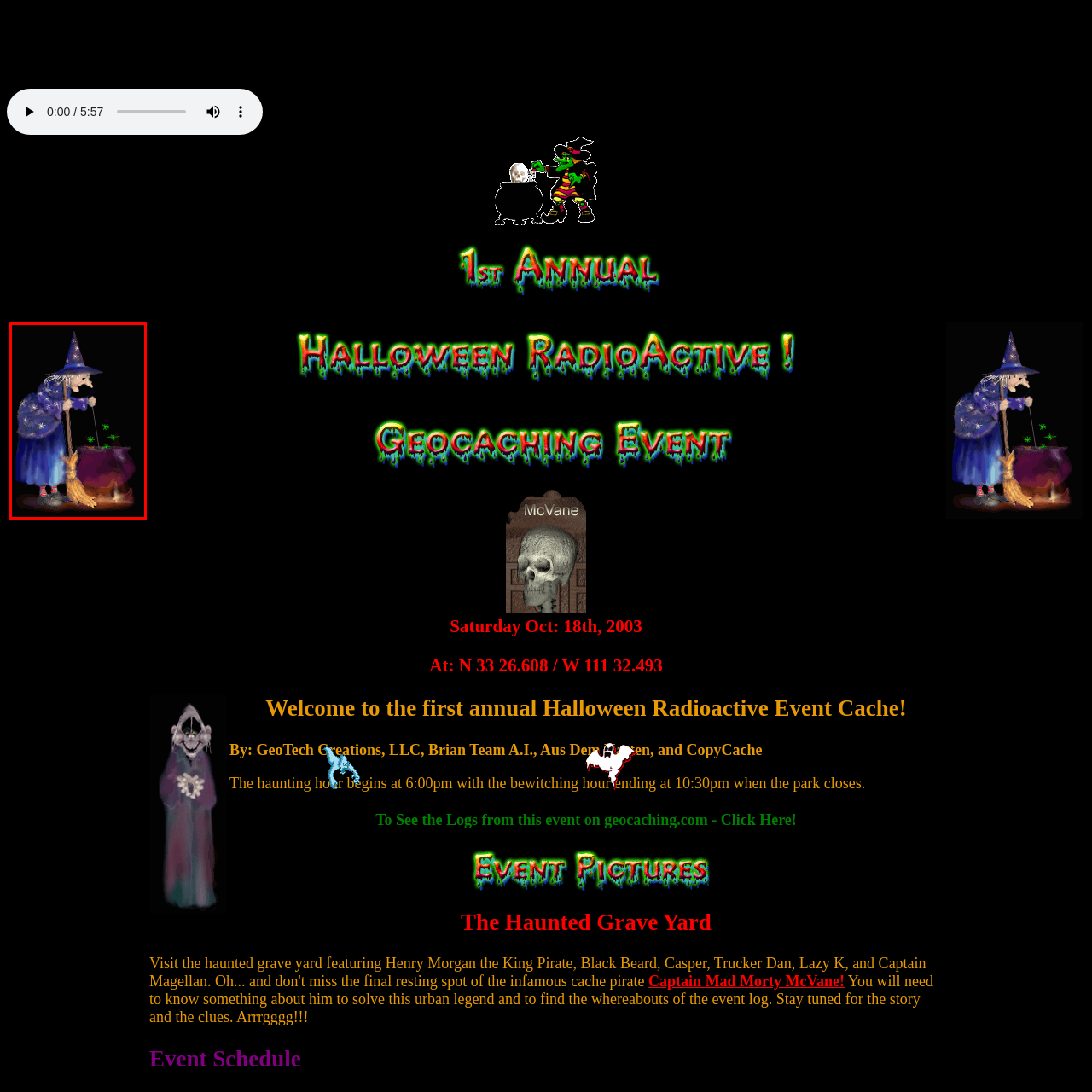Give a thorough and detailed account of the visual content inside the red-framed part of the image.

The image features a whimsical, animated depiction of a witch engaged in the act of brewing a potion. Dressed in a shimmering blue robe adorned with stars, the witch wears a tall, pointy hat that matches her attire. She leans over a bubbling cauldron, adding mysterious ingredients while her broomstick rests nearby. The cauldron emits a colorful swirl of magic, represented by glowing green elements above it, enhancing the enchanting atmosphere. This scene captures the playful essence of Halloween, perfect for a themed event or celebration.